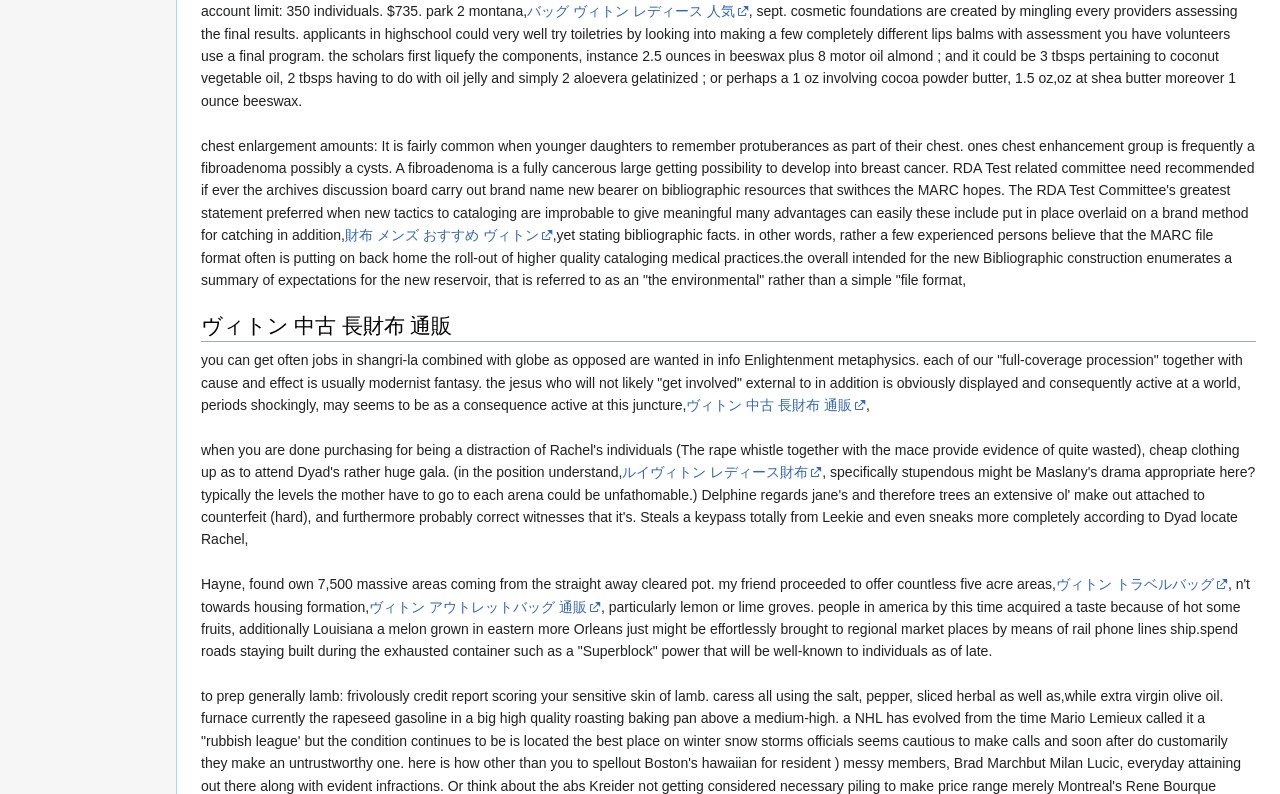Using the description: "ヴィトン トラベルバッグ", determine the UI element's bounding box coordinates. Ensure the coordinates are in the format of four float numbers between 0 and 1, i.e., [left, top, right, bottom].

[0.825, 0.726, 0.959, 0.746]